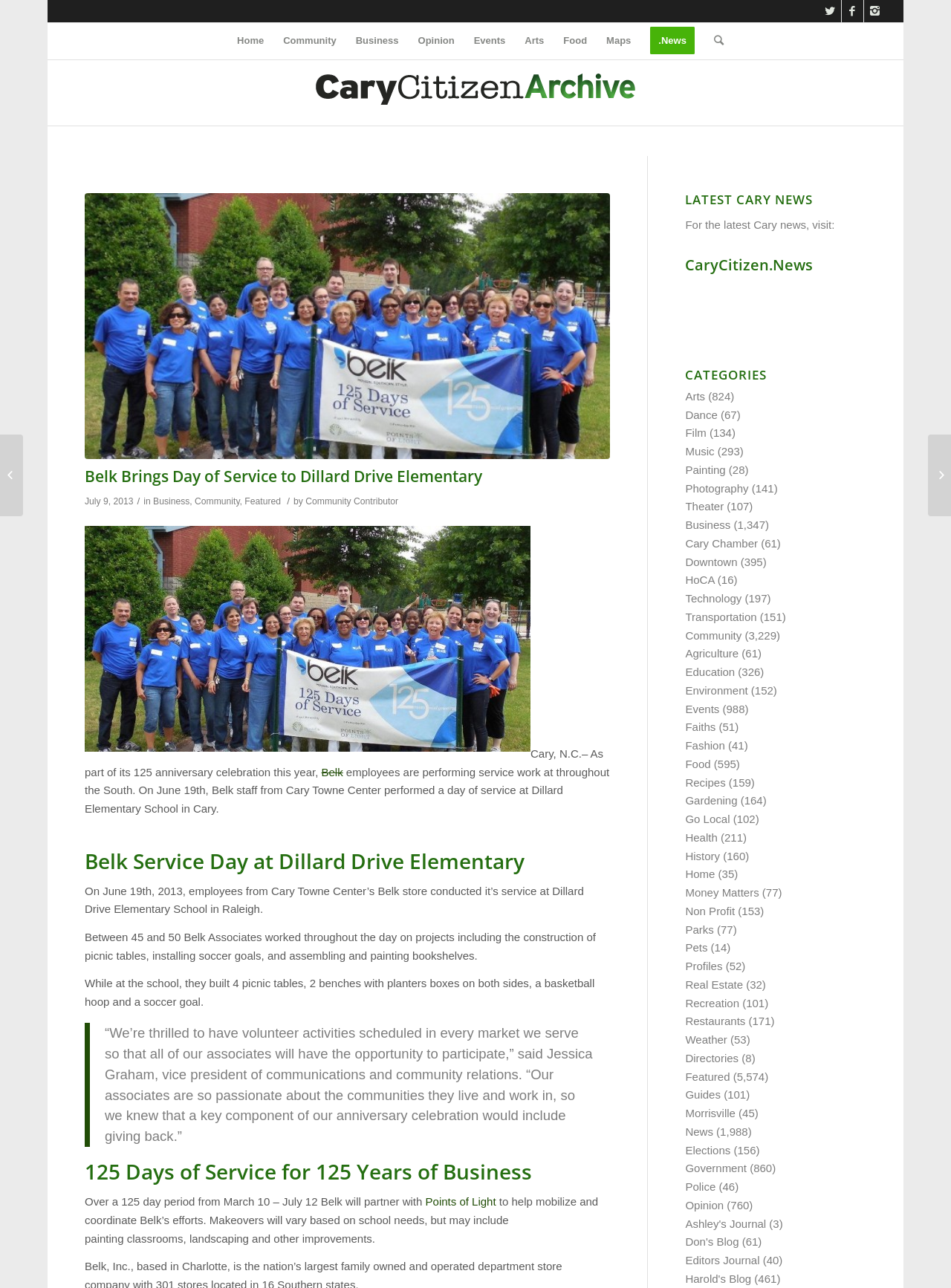Pinpoint the bounding box coordinates of the clickable element needed to complete the instruction: "Visit the Community page". The coordinates should be provided as four float numbers between 0 and 1: [left, top, right, bottom].

[0.288, 0.017, 0.364, 0.046]